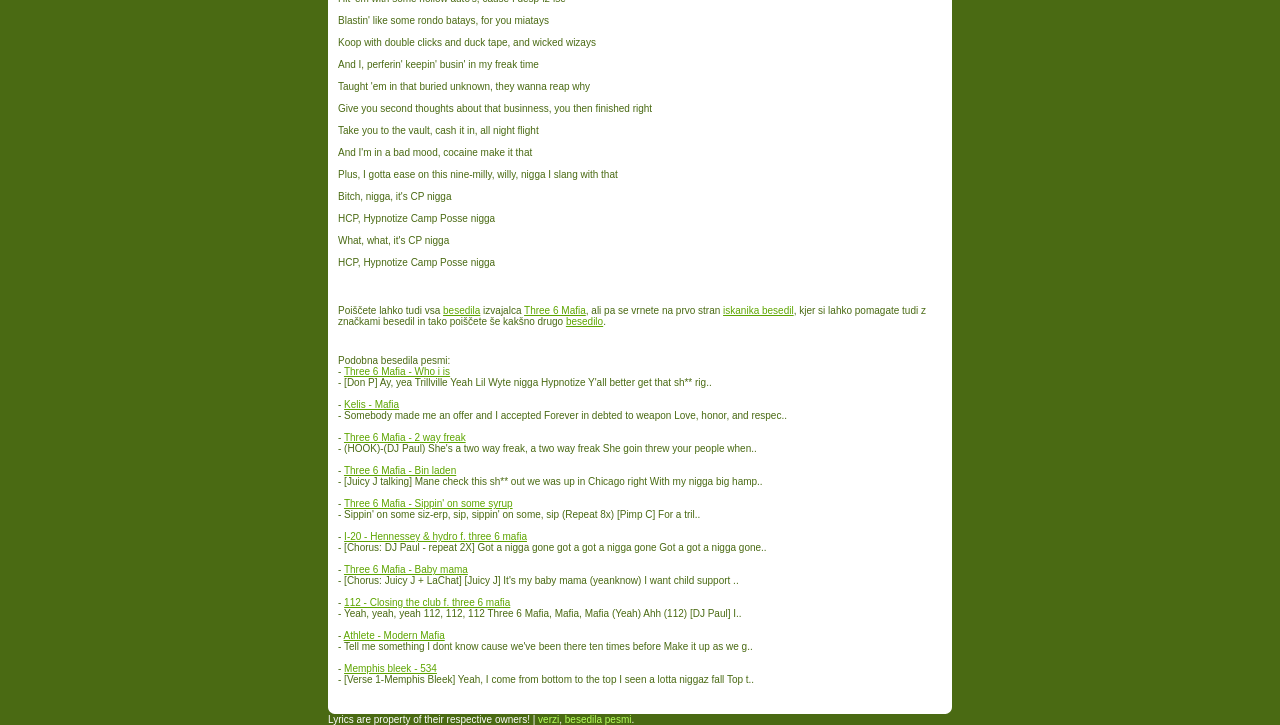What is the warning message at the bottom of the webpage?
Provide an in-depth and detailed explanation in response to the question.

The warning message at the bottom of the webpage states that 'Lyrics are property of their respective owners', indicating that the lyrics displayed on this webpage are copyrighted and owned by their respective creators or publishers.